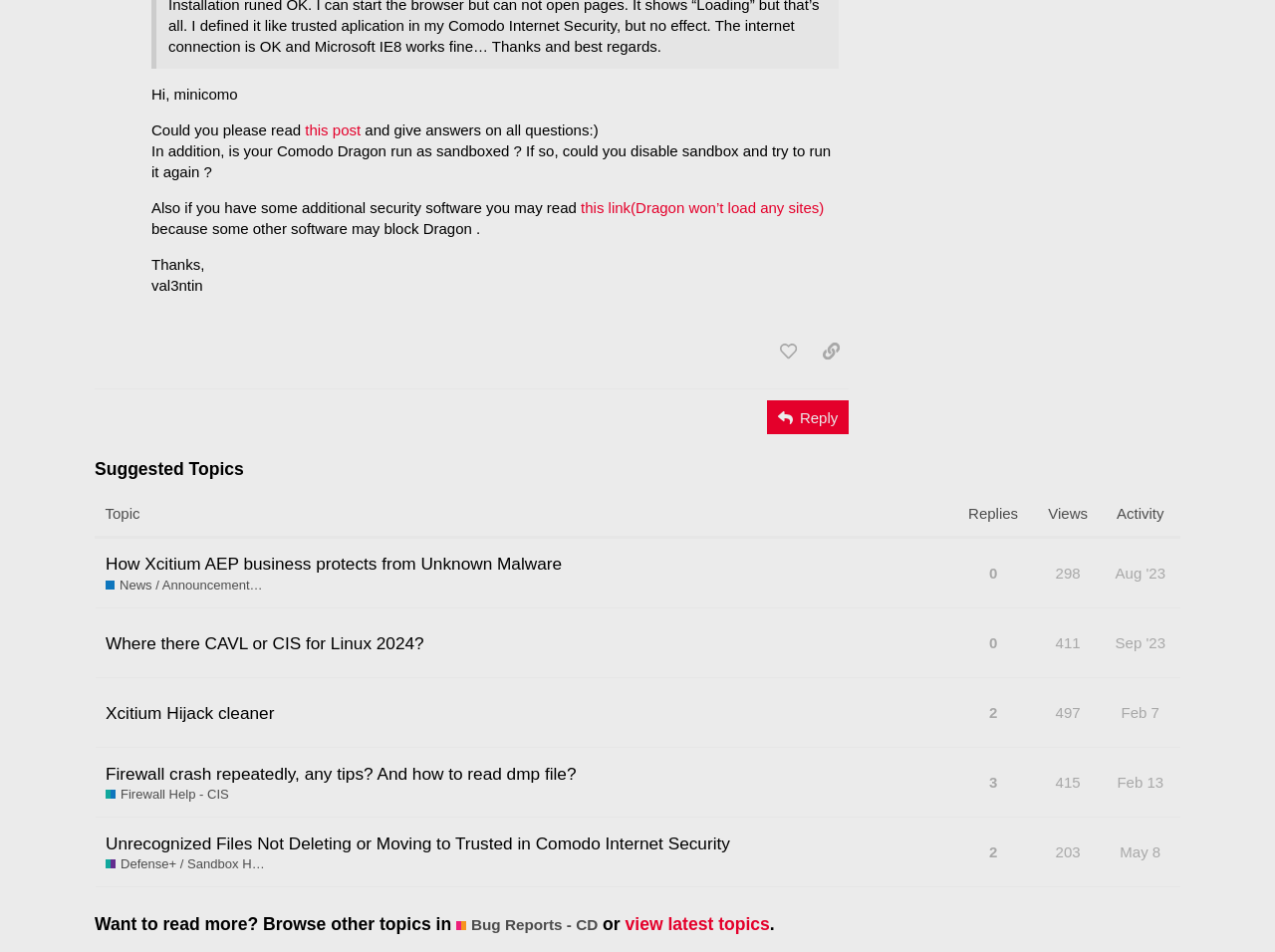Please predict the bounding box coordinates (top-left x, top-left y, bottom-right x, bottom-right y) for the UI element in the screenshot that fits the description: 0

[0.772, 0.579, 0.786, 0.626]